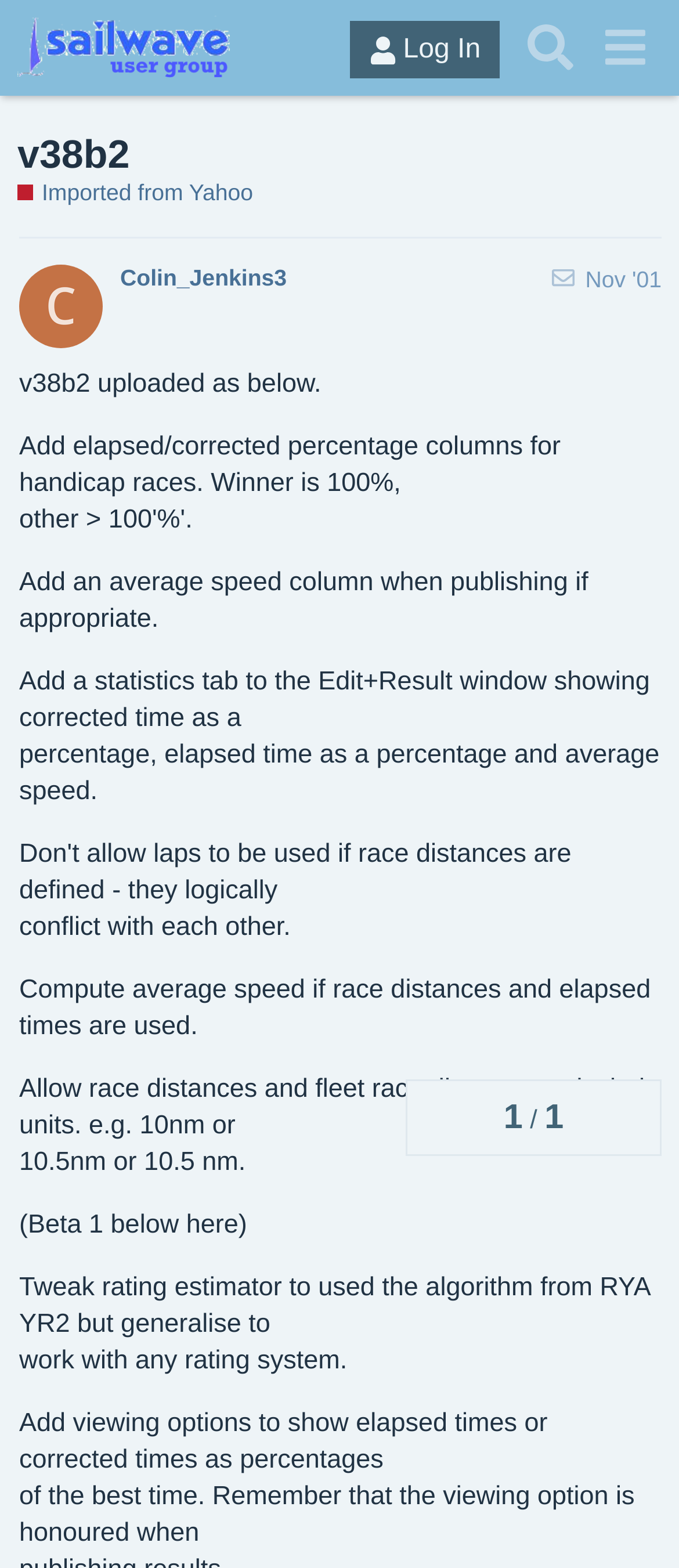Provide a one-word or brief phrase answer to the question:
What is the topic of the post?

v38b2 uploaded